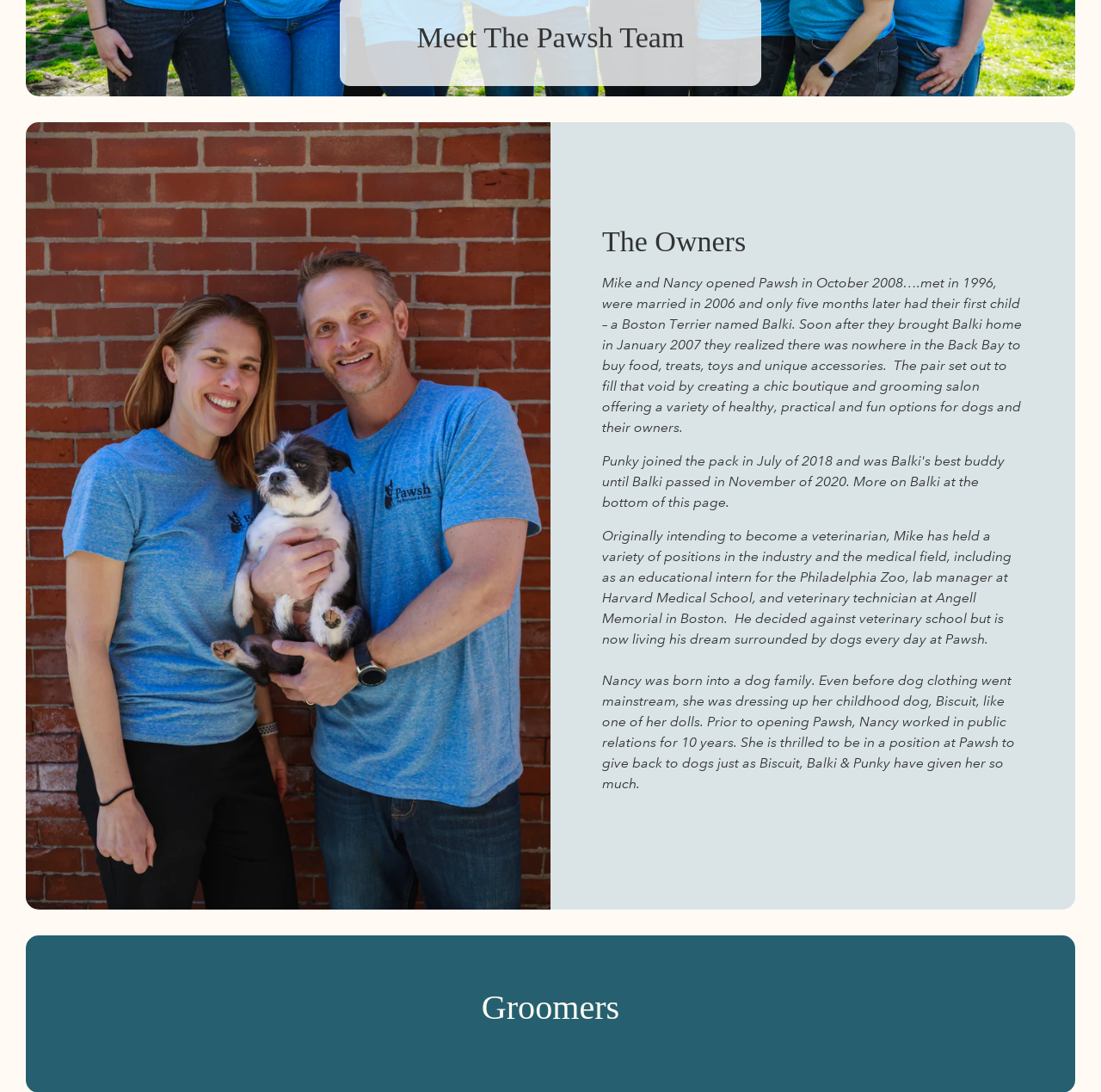Given the element description "aria-label="Instagram"", identify the bounding box of the corresponding UI element.

[0.728, 0.103, 0.746, 0.122]